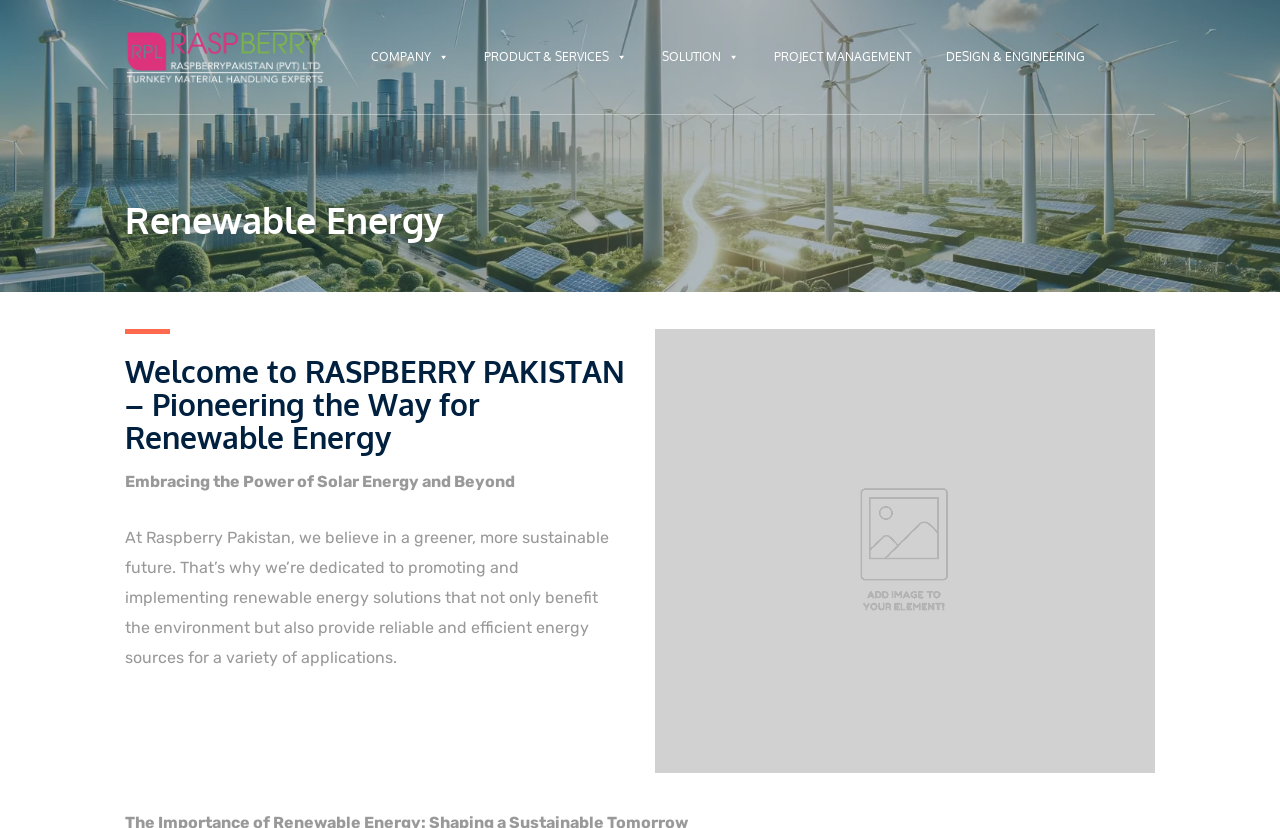Extract the bounding box coordinates of the UI element described by: "DESIGN & ENGINEERING". The coordinates should include four float numbers ranging from 0 to 1, e.g., [left, top, right, bottom].

[0.735, 0.039, 0.855, 0.099]